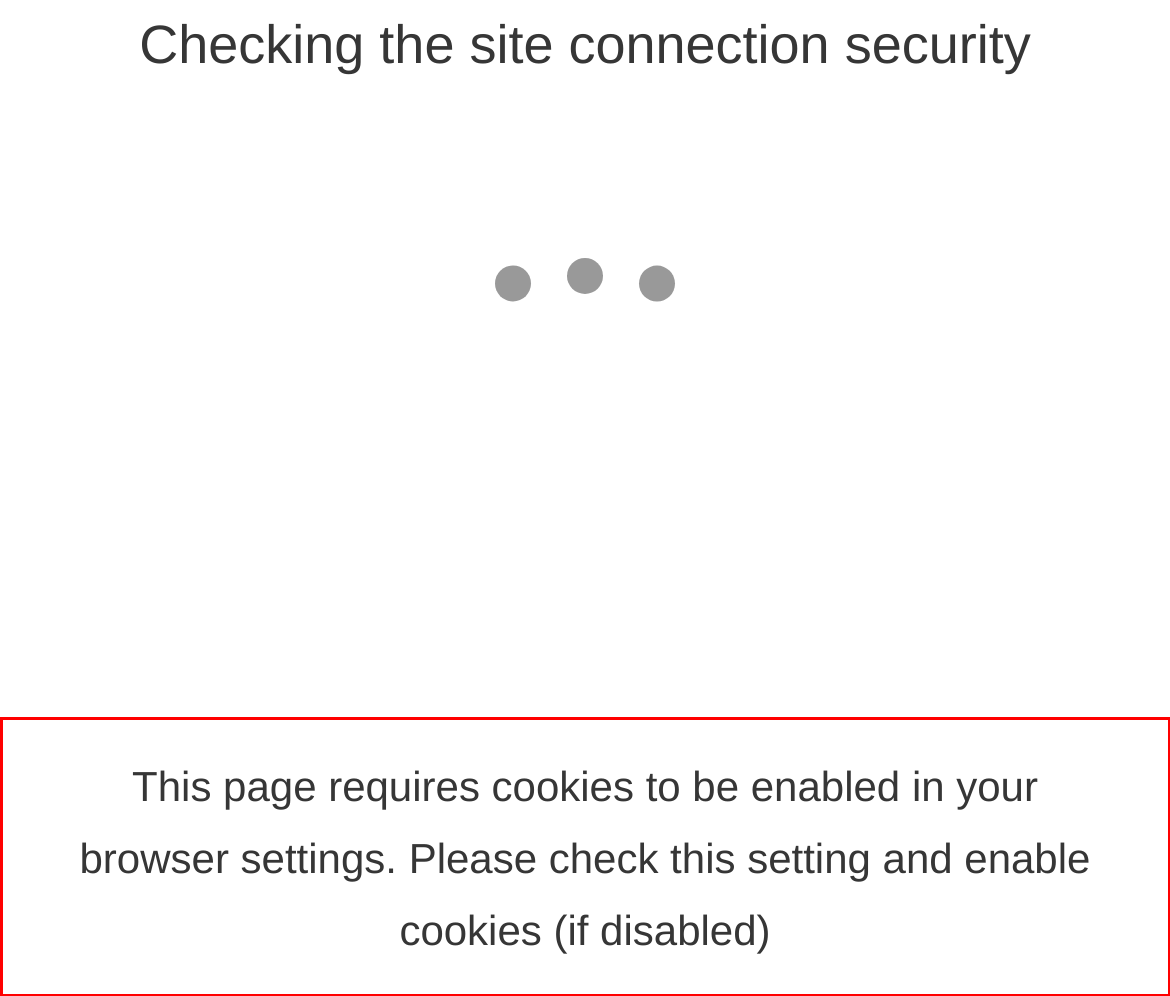You have a webpage screenshot with a red rectangle surrounding a UI element. Extract the text content from within this red bounding box.

This page requires cookies to be enabled in your browser settings. Please check this setting and enable cookies (if disabled)